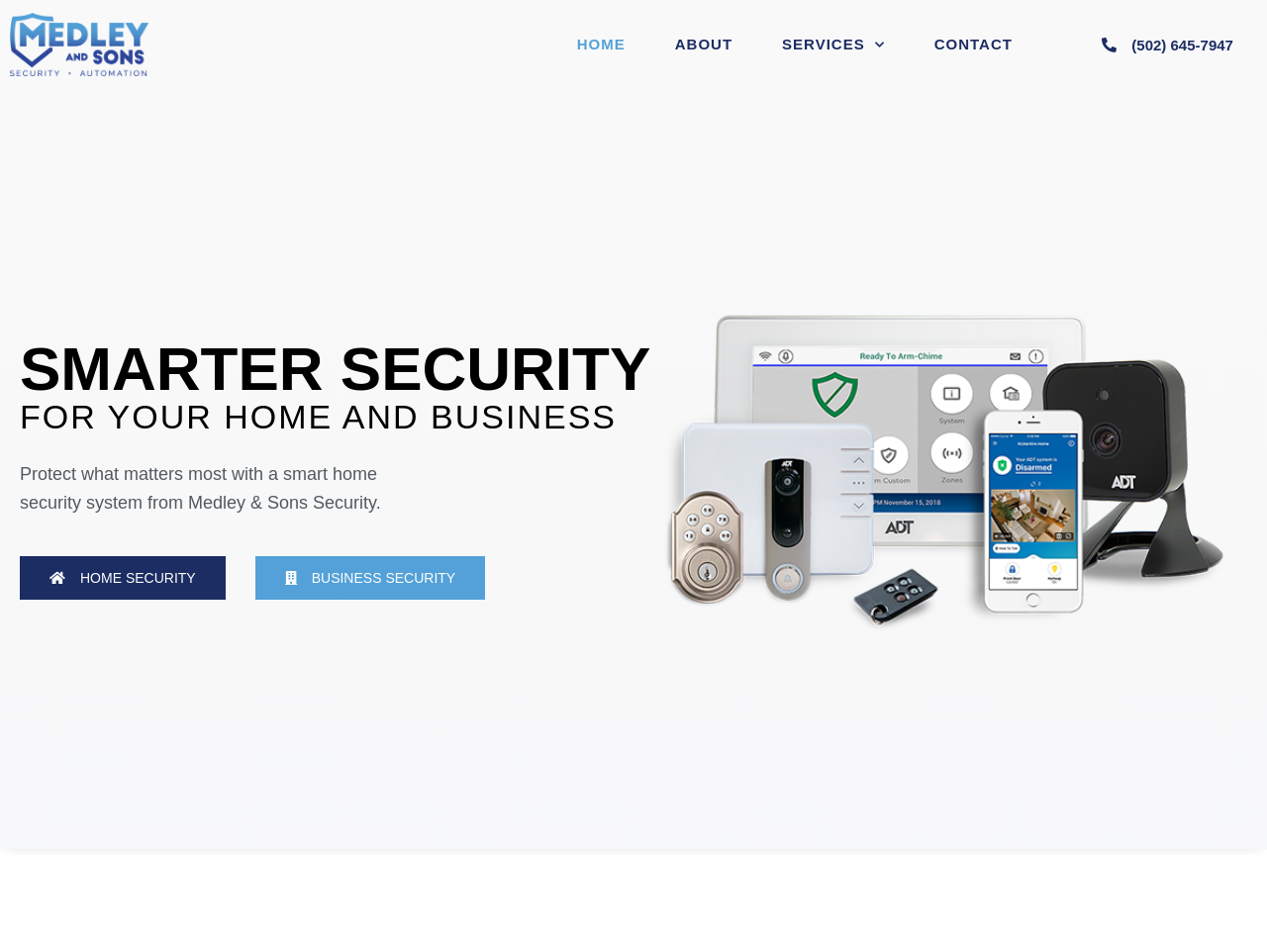What is the phone number?
Offer a detailed and full explanation in response to the question.

The phone number is obtained from the link element with the text '(502) 645-7947' at the top right corner of the webpage.